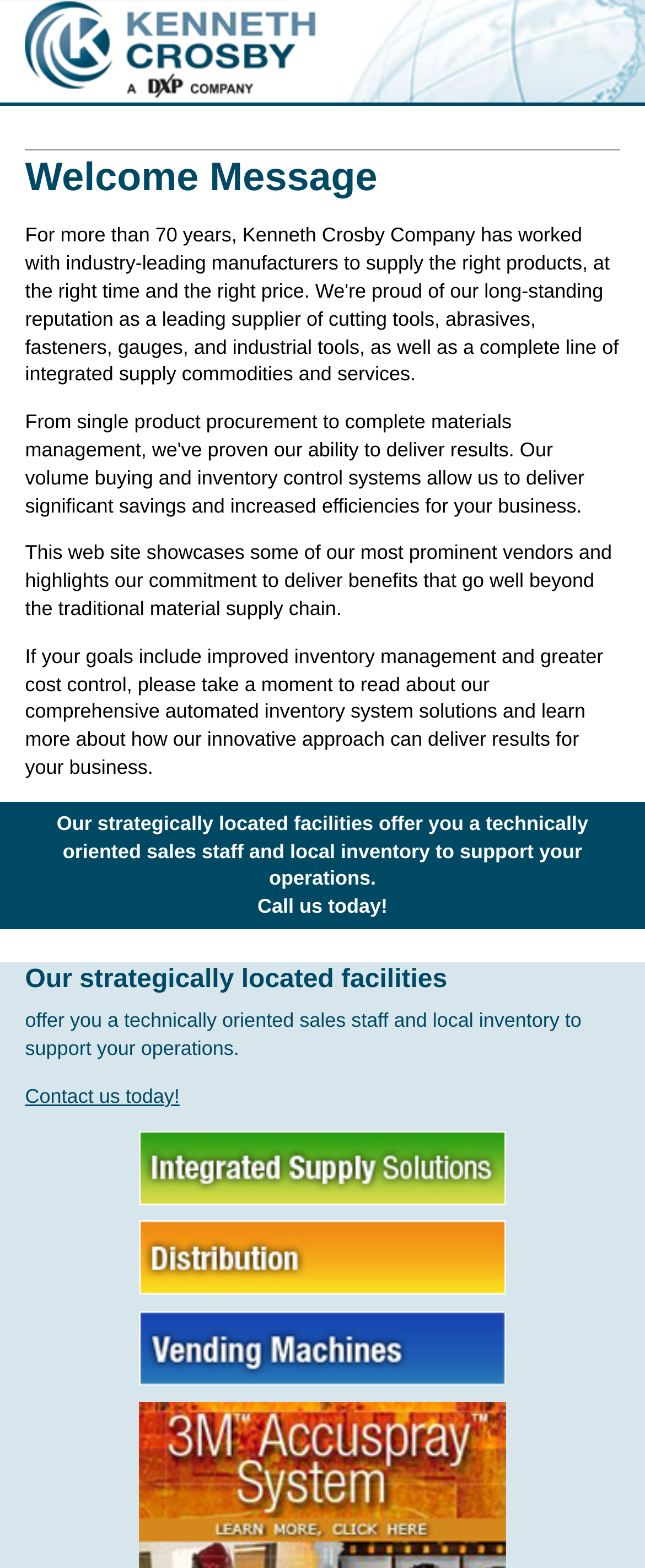Determine the bounding box coordinates (top-left x, top-left y, bottom-right x, bottom-right y) of the UI element described in the following text: alt="Vending Machines"

[0.215, 0.877, 0.785, 0.891]